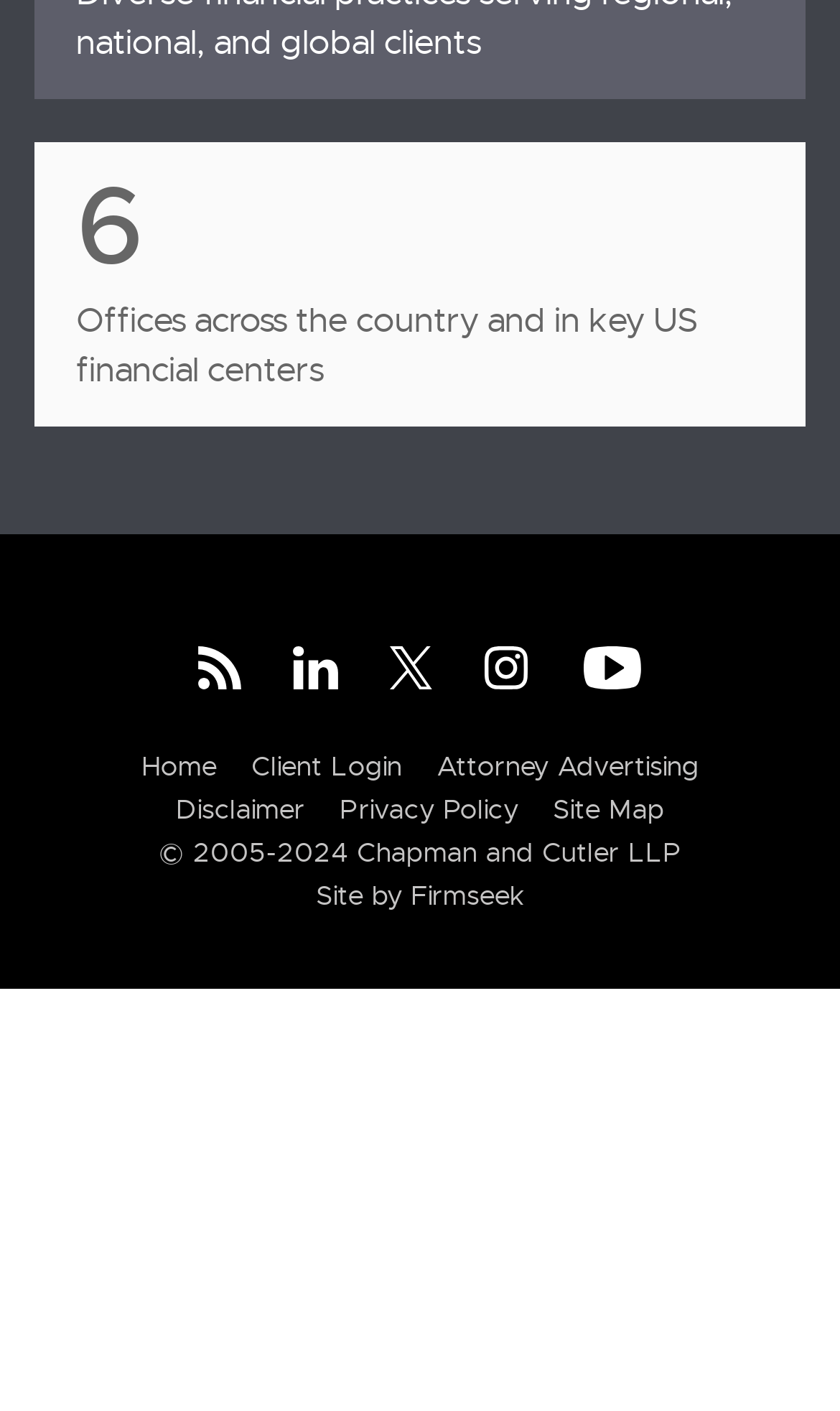Please determine the bounding box coordinates of the element to click on in order to accomplish the following task: "View Disclaimer". Ensure the coordinates are four float numbers ranging from 0 to 1, i.e., [left, top, right, bottom].

[0.209, 0.562, 0.363, 0.586]